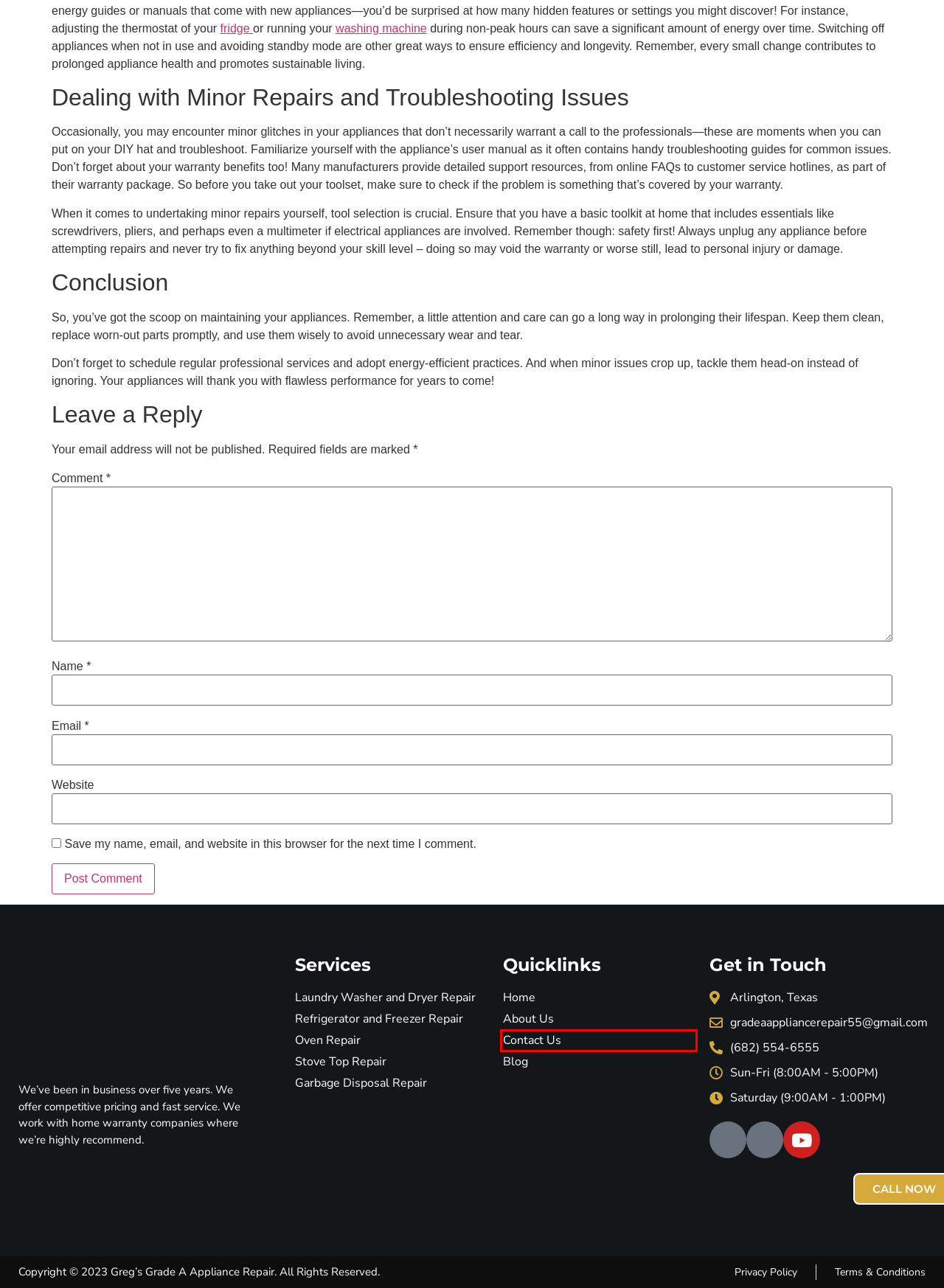After examining the screenshot of a webpage with a red bounding box, choose the most accurate webpage description that corresponds to the new page after clicking the element inside the red box. Here are the candidates:
A. Stove Top Repair Services - Greg's Grade A Appliance Repair
B. Contact - Greg's Grade A Appliance Repair
C. Oven Repair Services - Greg's Grade A Appliance Repair
D. About Us - Greg's Grade A Appliance Repair
E. Contact Us - Greg's Grade A Appliance Repair
F. Garbage Disposal Repair Services Arlington - Greg's Grade A Appliance Repair
G. Laundry Washer and Dryer Repair - Greg's Grade A Appliance Repair
H. Refrigerator and Freezer Repair Services Arlington

E